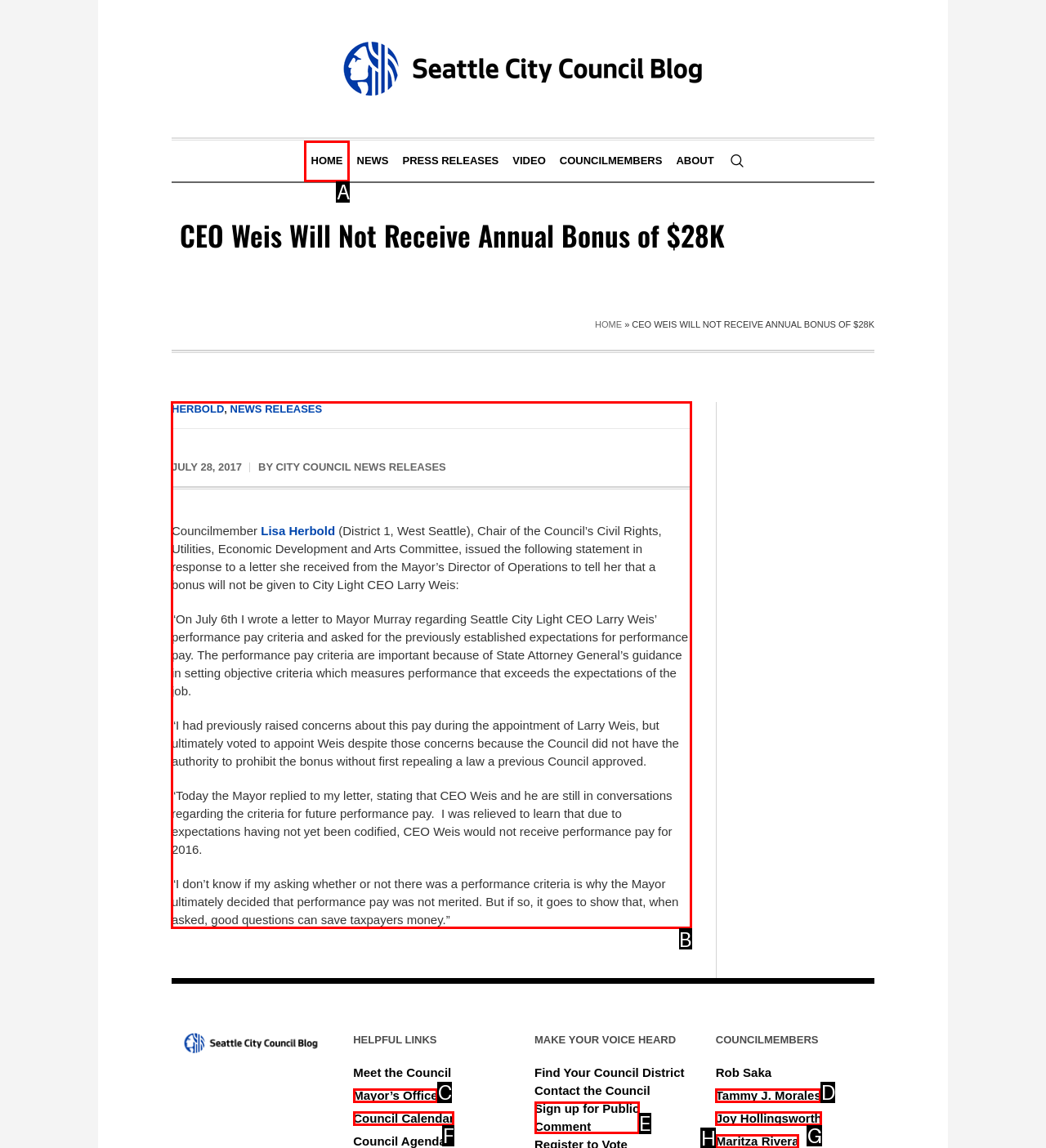Which option should you click on to fulfill this task: Read the news release? Answer with the letter of the correct choice.

B